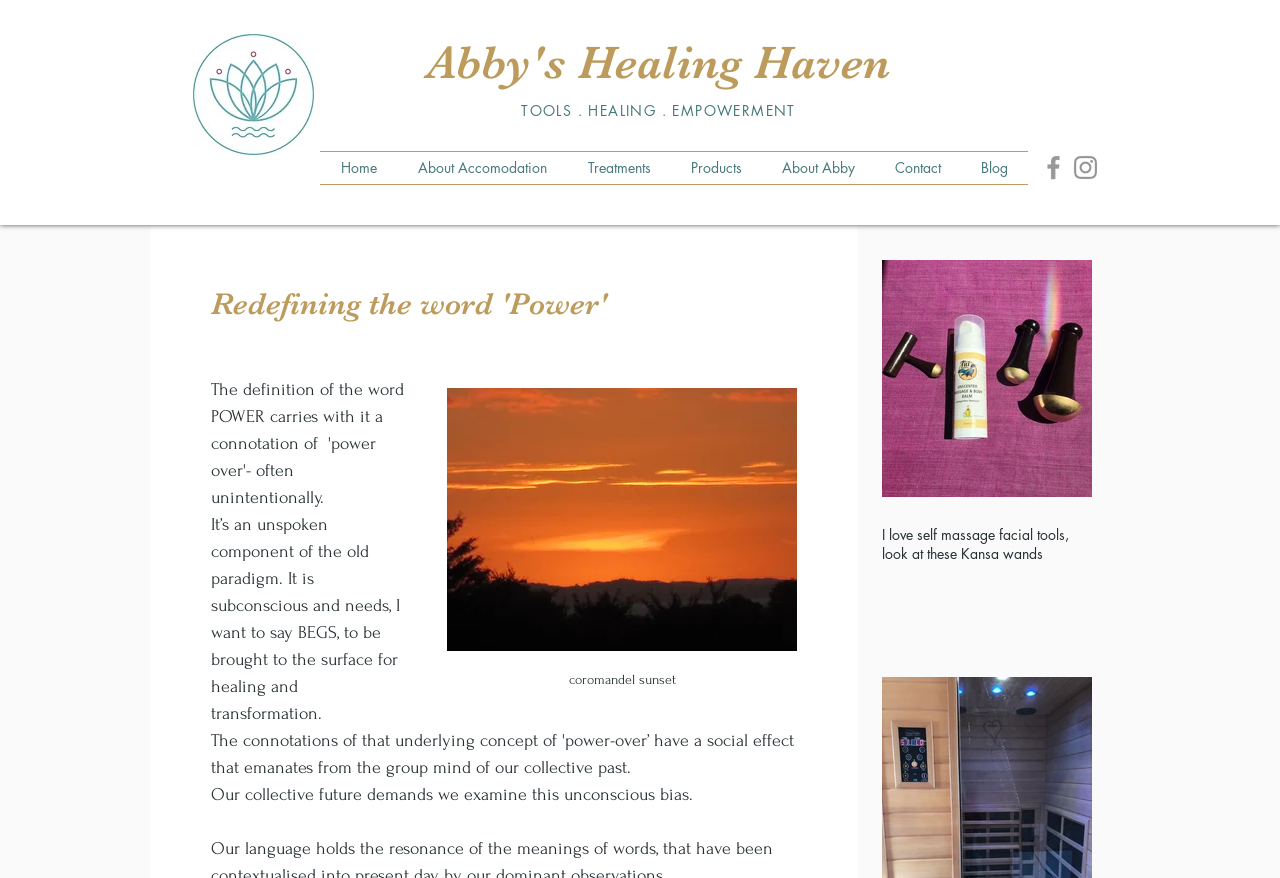Please identify the bounding box coordinates of the region to click in order to complete the given instruction: "Click the 'coromandel sunset' button". The coordinates should be four float numbers between 0 and 1, i.e., [left, top, right, bottom].

[0.349, 0.442, 0.623, 0.806]